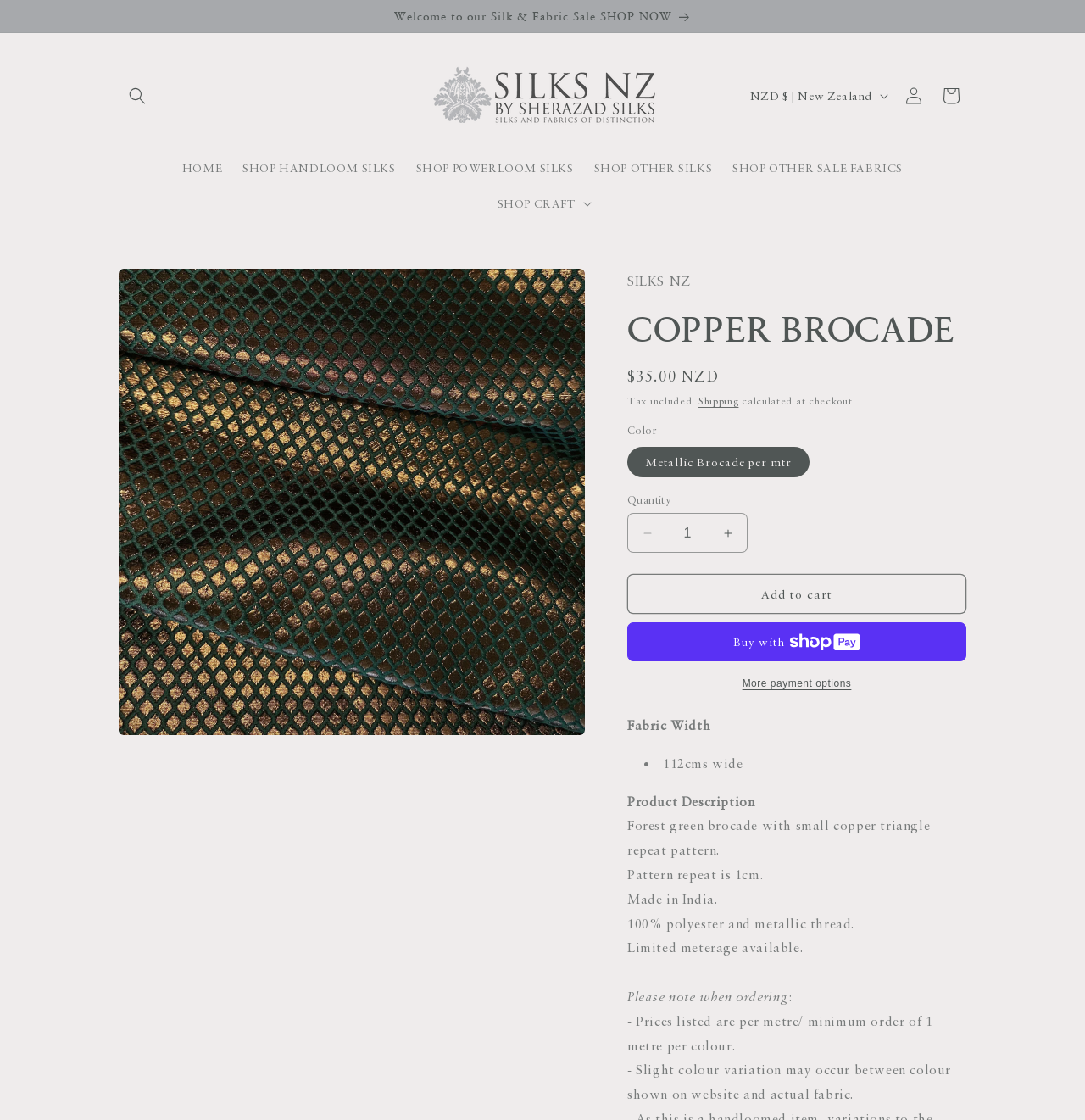Please provide a comprehensive response to the question based on the details in the image: What is the material of the fabric?

The product description section mentions that the fabric is made of '100% polyester and metallic thread'.